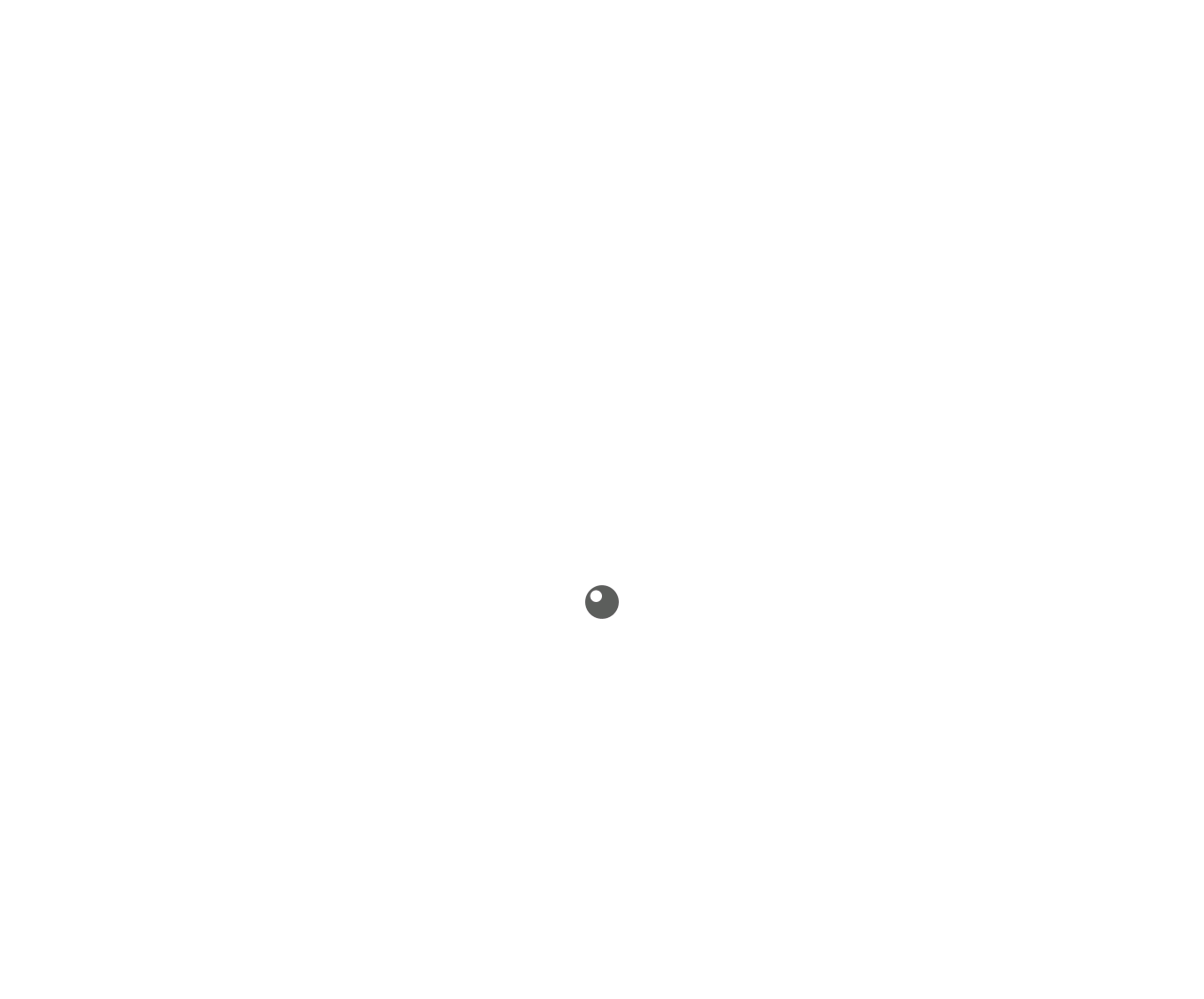Utilize the information from the image to answer the question in detail:
What is the phone number to call?

I found the phone number by looking at the top section of the webpage, where it says 'Call Us :' followed by the phone number (817-247-2990).